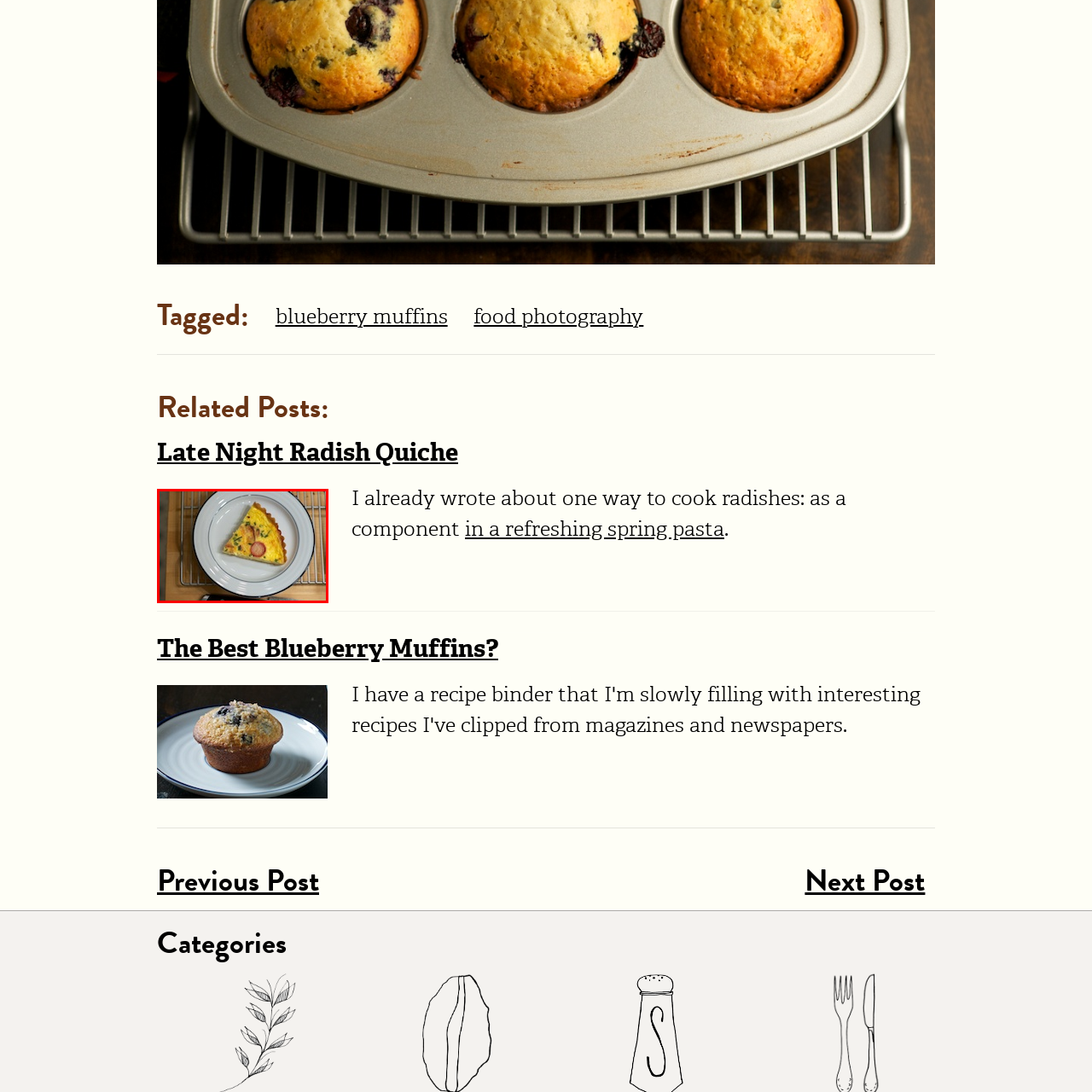Observe the content inside the red rectangle, What is the texture of the quiche's crust? 
Give your answer in just one word or phrase.

Crisp